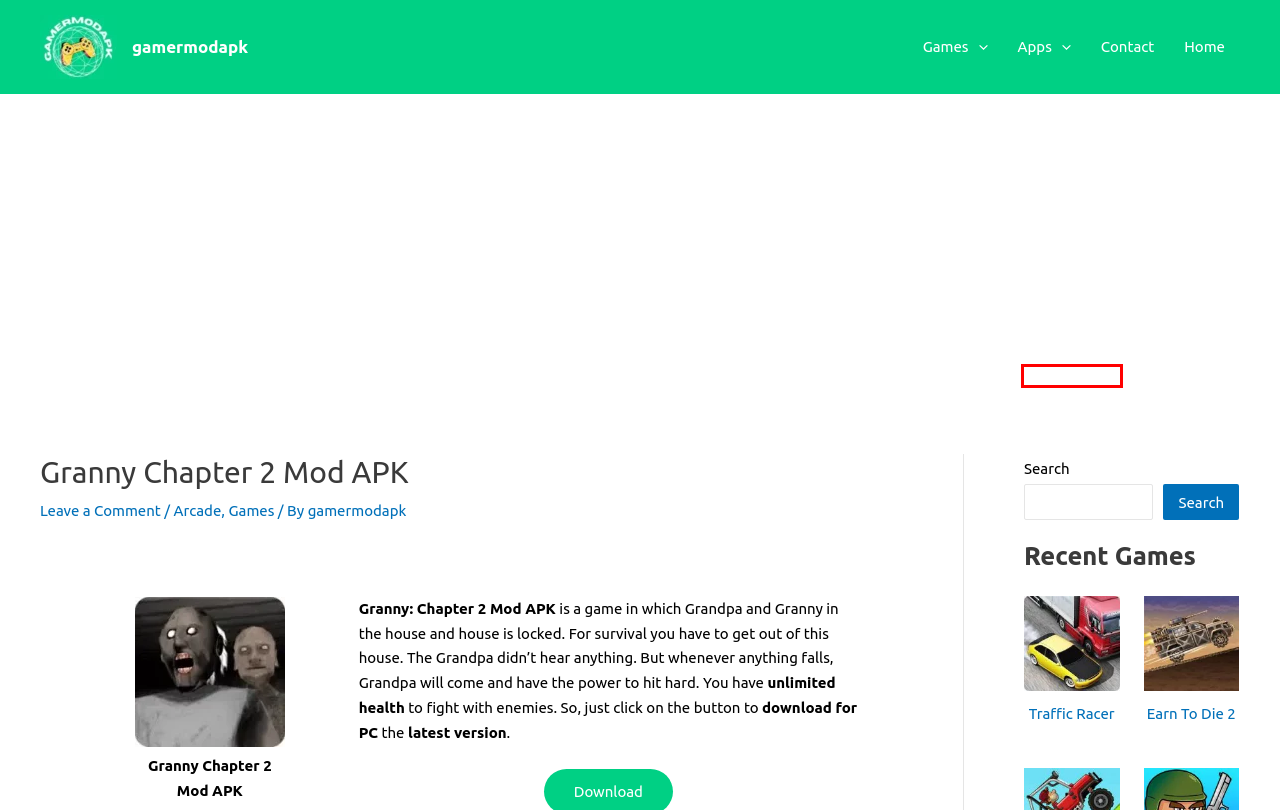Given a screenshot of a webpage with a red bounding box around an element, choose the most appropriate webpage description for the new page displayed after clicking the element within the bounding box. Here are the candidates:
A. Hill Climb Racing 2 Mod APK (Unlimited Money, Fuel)
B. Contact - gamermodapk
C. Home - gamermodapk
D. Apps - gamermodapk
E. Mini Militia Unlimited Ammo - gamermodapk
F. Traffic Racer Mod APK (Unlimited Money, Unlocked) 2024
G. Stock Cars Mod APK (MOD, Unlimited Money) - gamermodapk
H. Arcade - gamermodapk

F